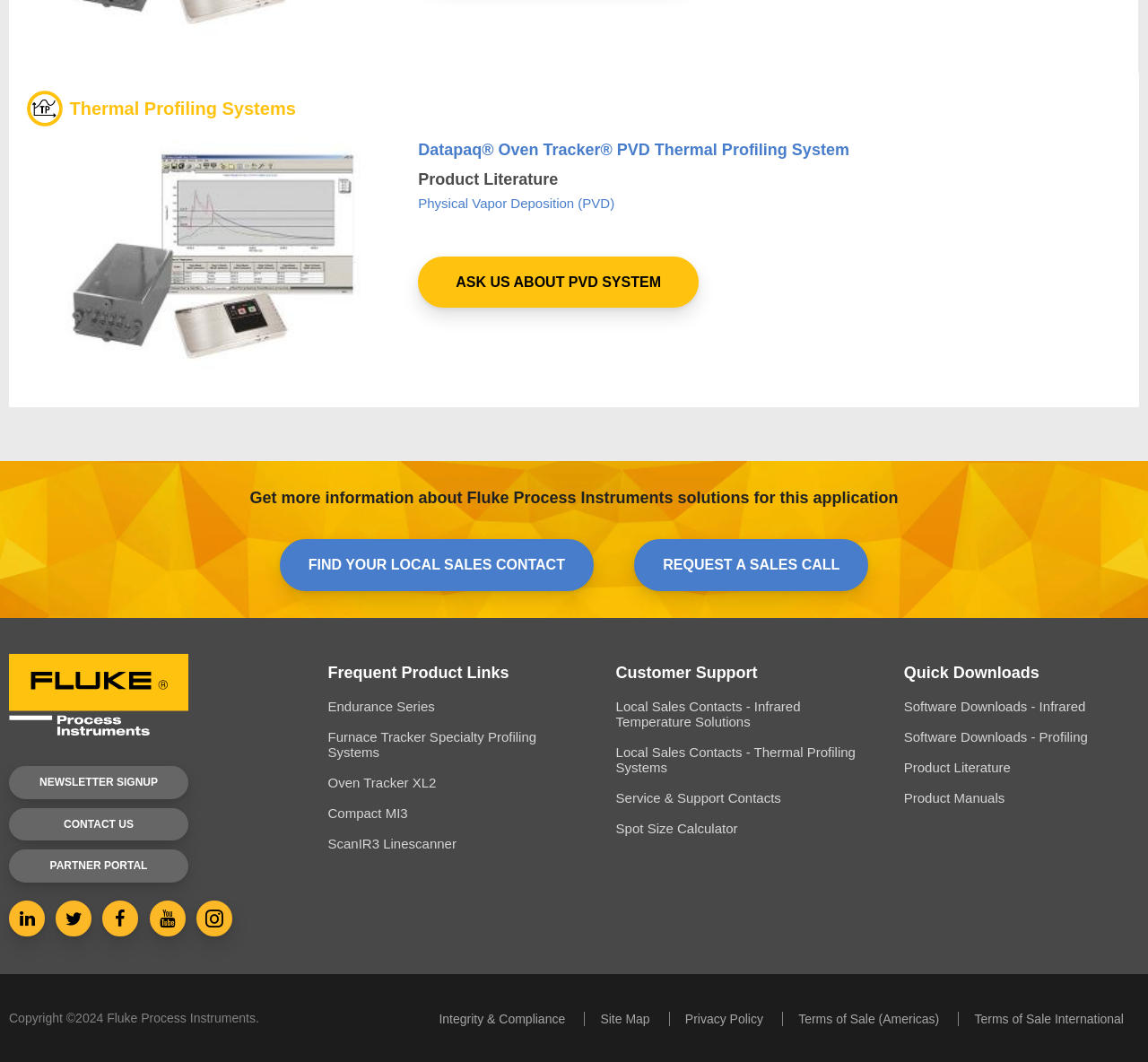Can you determine the bounding box coordinates of the area that needs to be clicked to fulfill the following instruction: "Sign up for the newsletter"?

[0.008, 0.722, 0.164, 0.752]